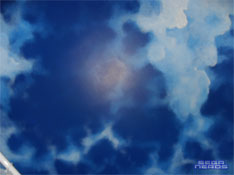Provide an in-depth description of the image.

This image depicts the "Alton Sonic Sky Ceiling," showcasing a beautifully rendered, cartoonish sky that captures a sense of brightness and whimsy reminiscent of a sunny day in a vivid gaming world. The artwork features a gradient of various blue tones with fluffy, cloud-like shapes accentuating the theme, creating an immersive atmosphere for Sonic fans. The artistic style reflects the playful and imaginative essence of the Sonic franchise, making it a charming centerpiece for any Sonic-themed environment. A subtle watermark in the corner credits "Sega Nerds," indicating the source of this creative interpretation.